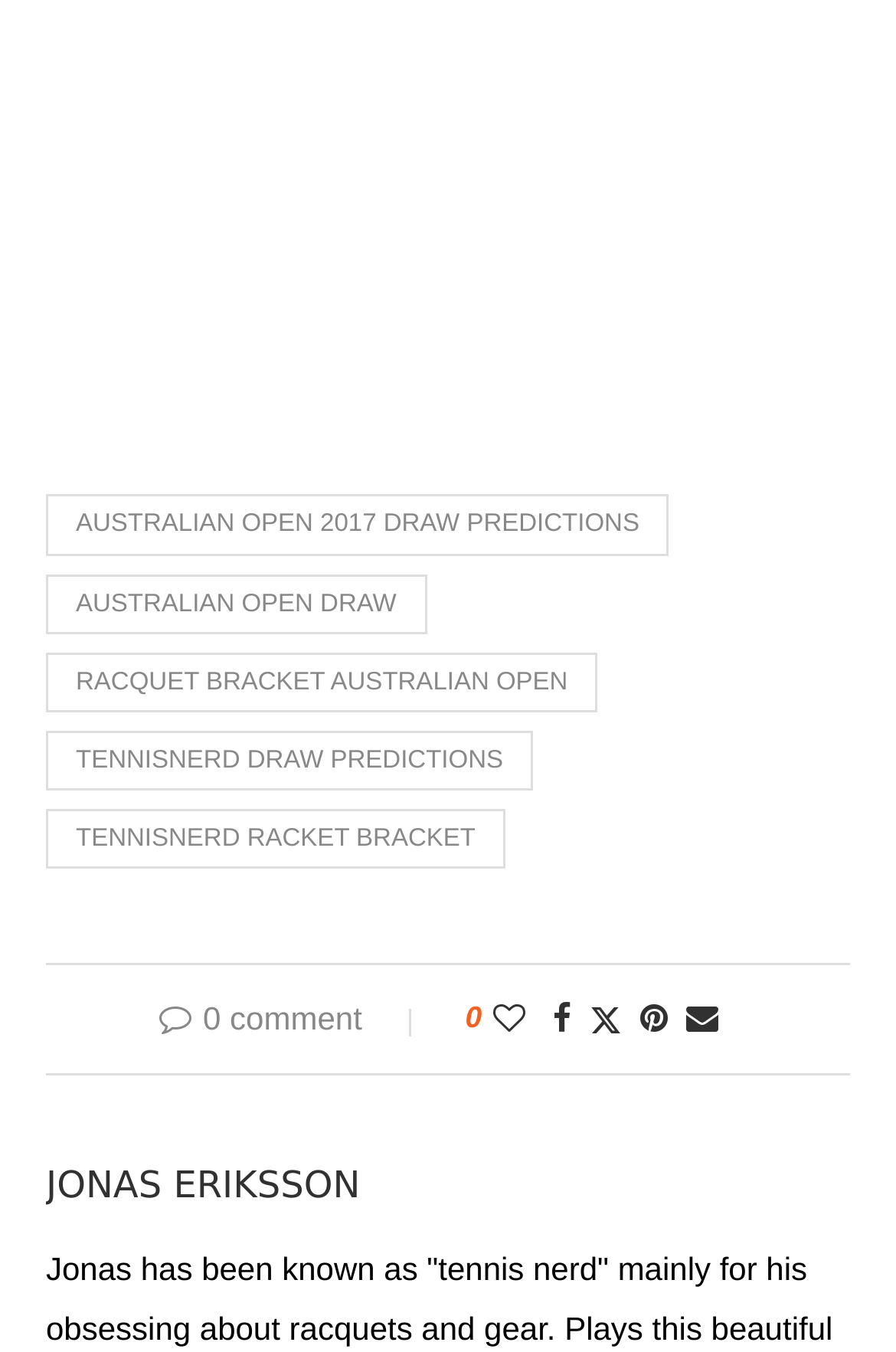Please give a succinct answer to the question in one word or phrase:
What is the name of the author?

JONAS ERIKSSON